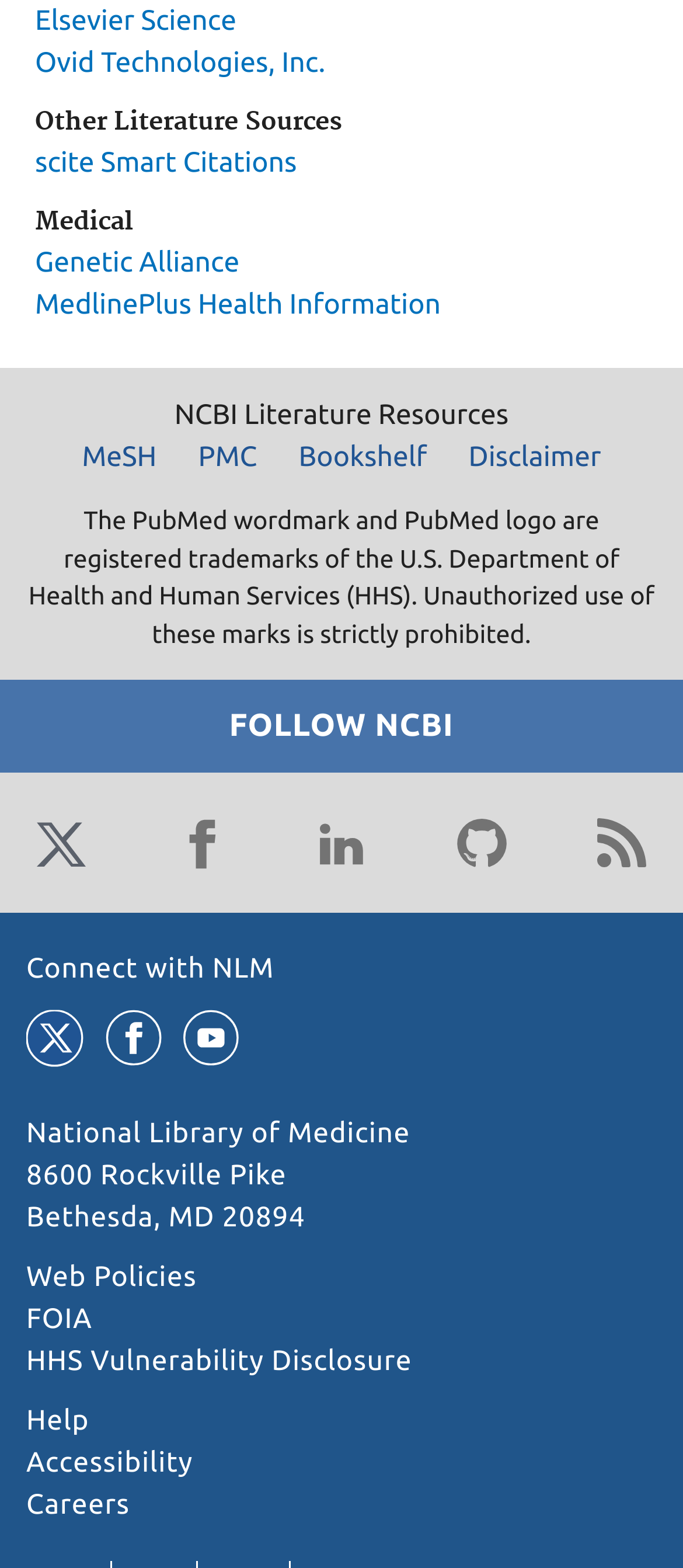Please specify the coordinates of the bounding box for the element that should be clicked to carry out this instruction: "Explore Medical literature sources". The coordinates must be four float numbers between 0 and 1, formatted as [left, top, right, bottom].

[0.051, 0.13, 0.949, 0.154]